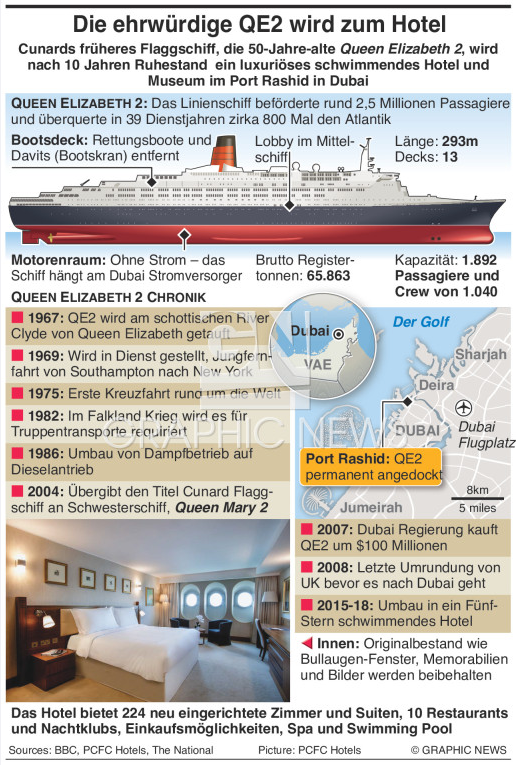By analyzing the image, answer the following question with a detailed response: How many passengers did the QE2 carry across its transatlantic voyages?

The infographic states that the QE2 carried over 2.5 million passengers across approximately 800 transatlantic voyages during its service history.